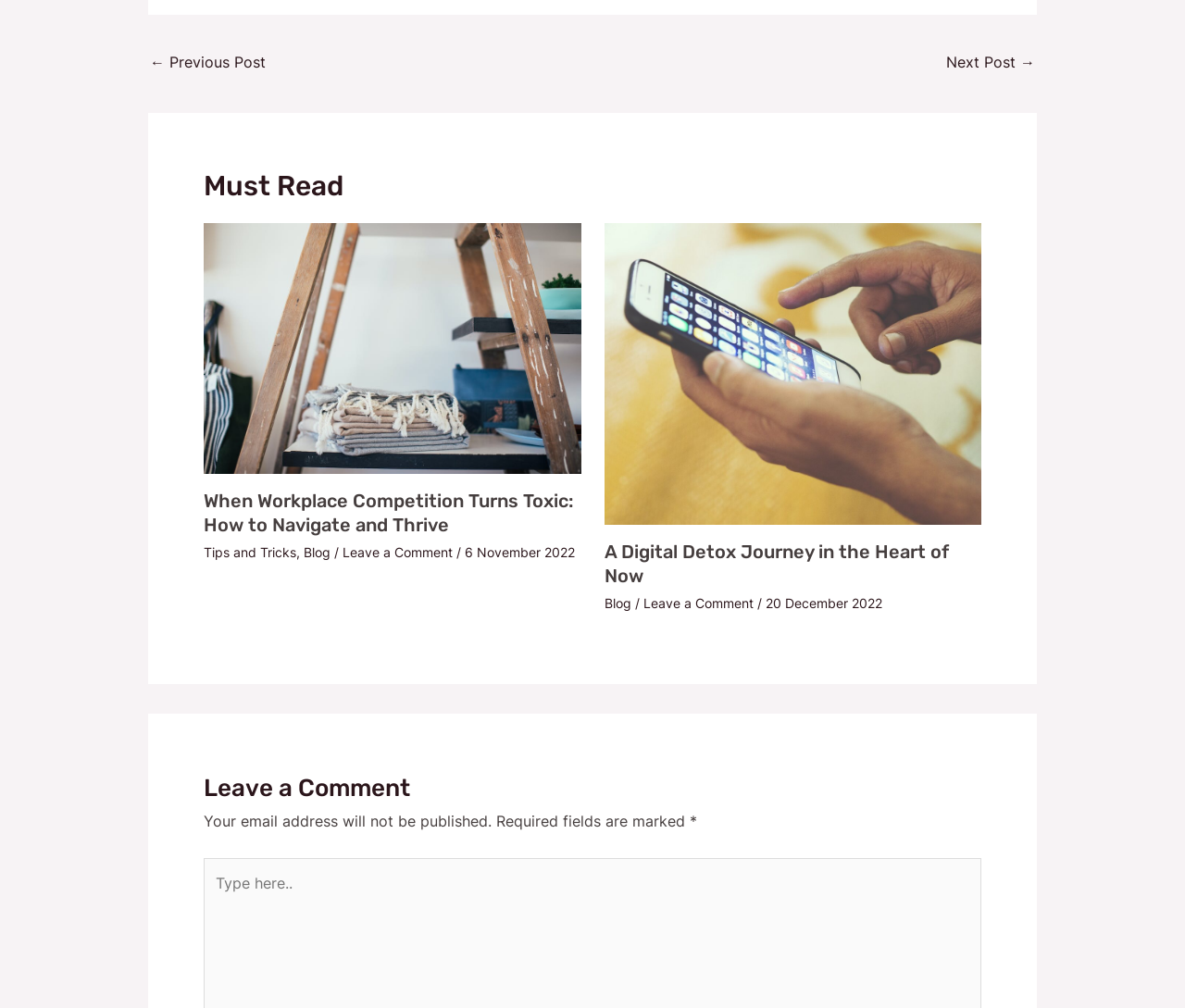How many articles are on this webpage?
Refer to the image and answer the question using a single word or phrase.

2